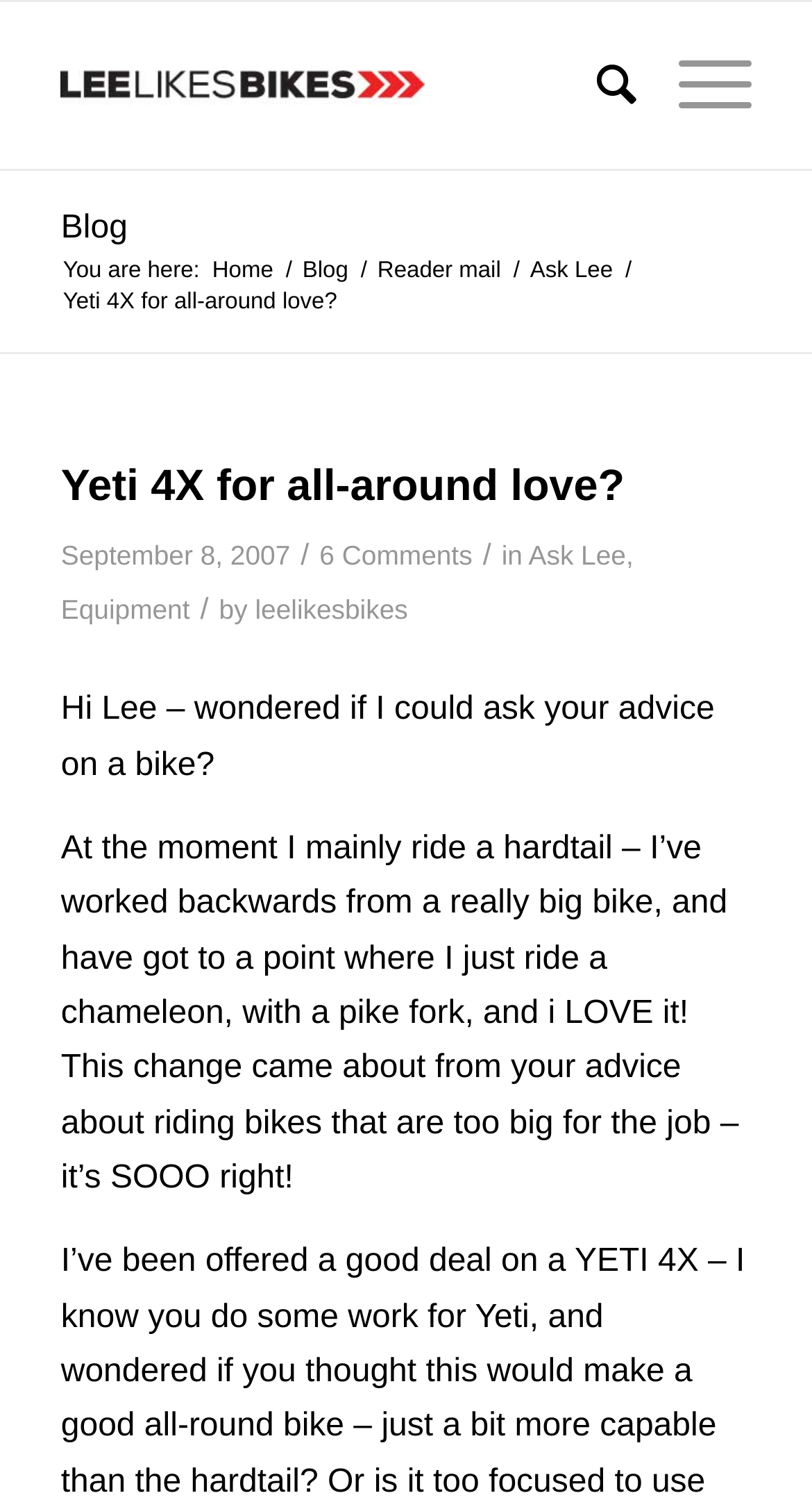What type of bike does the author currently ride?
We need a detailed and meticulous answer to the question.

The type of bike the author currently rides can be found in the article content, where it says 'I just ride a chameleon, with a pike fork, and i LOVE it!'. This indicates that the author currently rides a Chameleon bike.